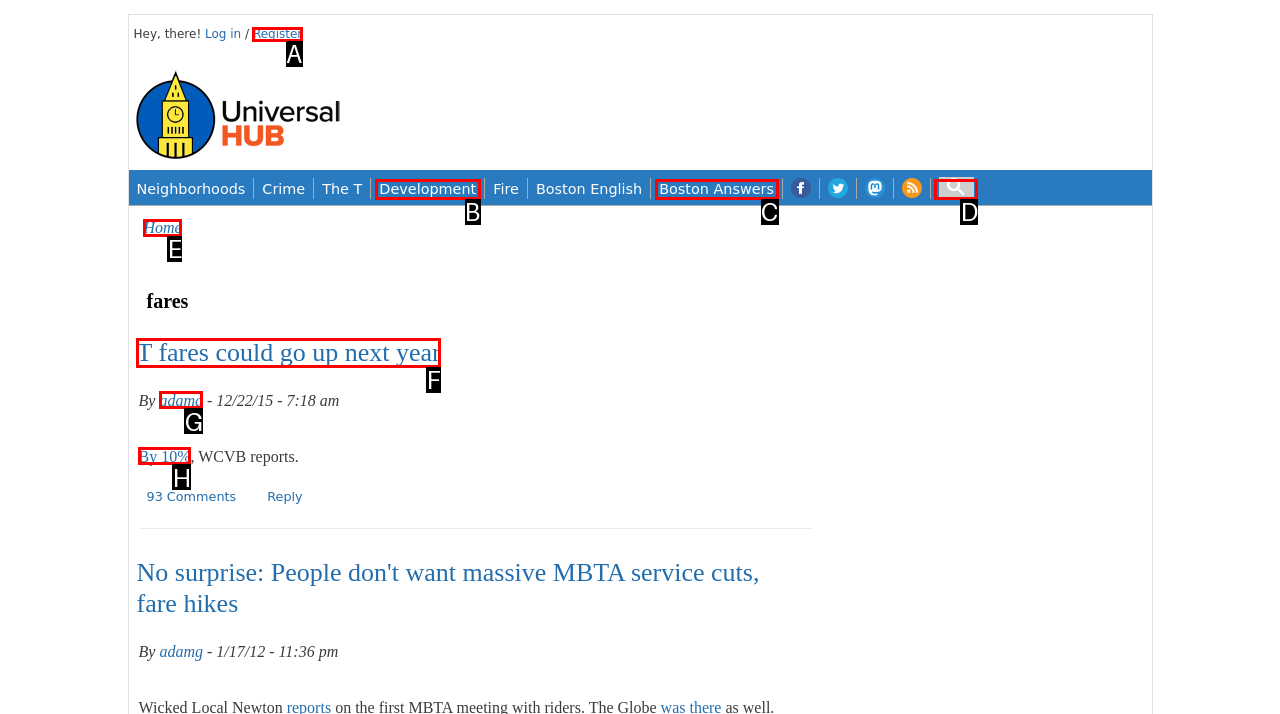Identify the correct choice to execute this task: Click on the 'Next' button
Respond with the letter corresponding to the right option from the available choices.

None